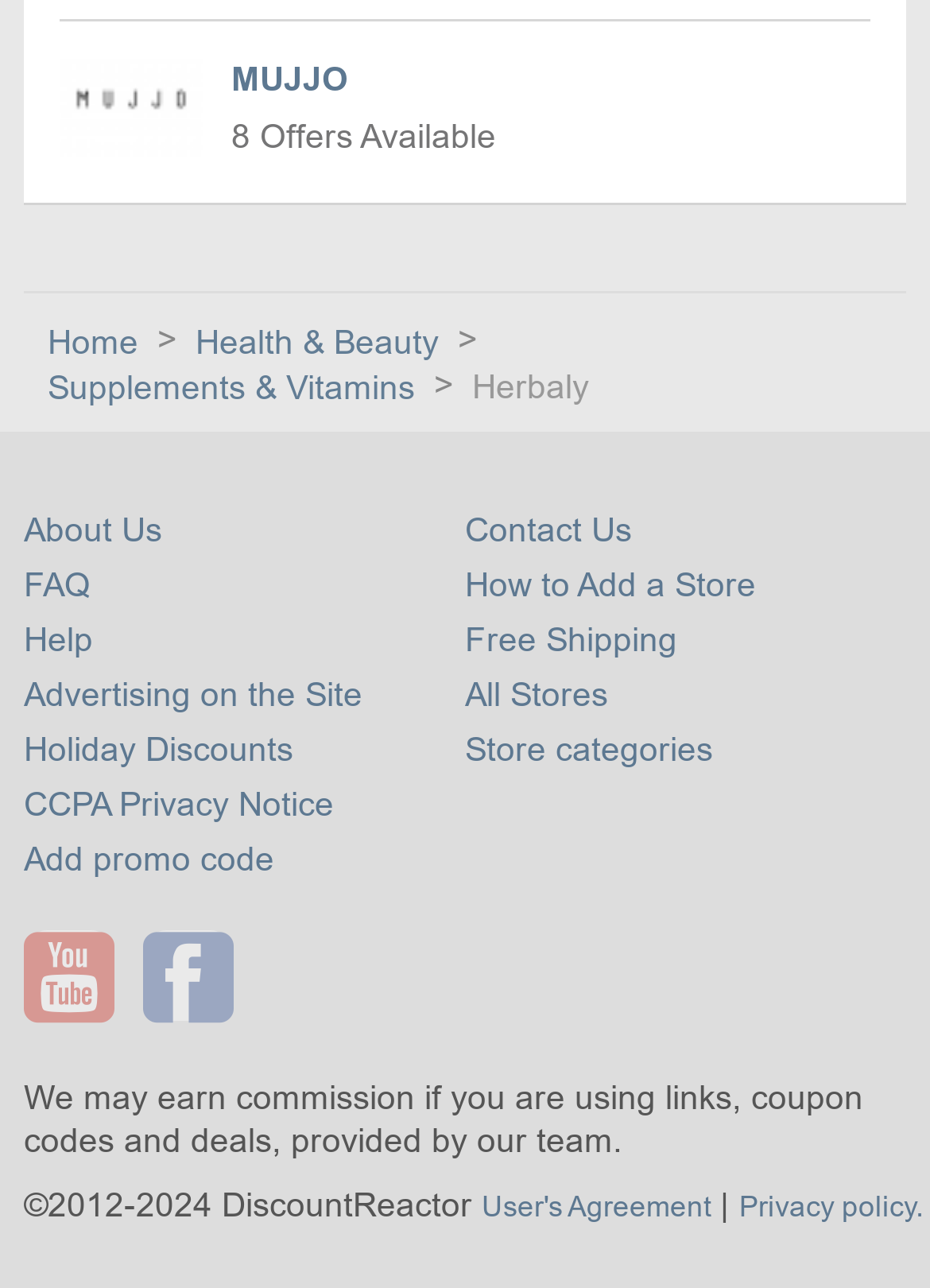Find the bounding box coordinates for the area that should be clicked to accomplish the instruction: "Contact the website".

[0.5, 0.397, 0.679, 0.427]